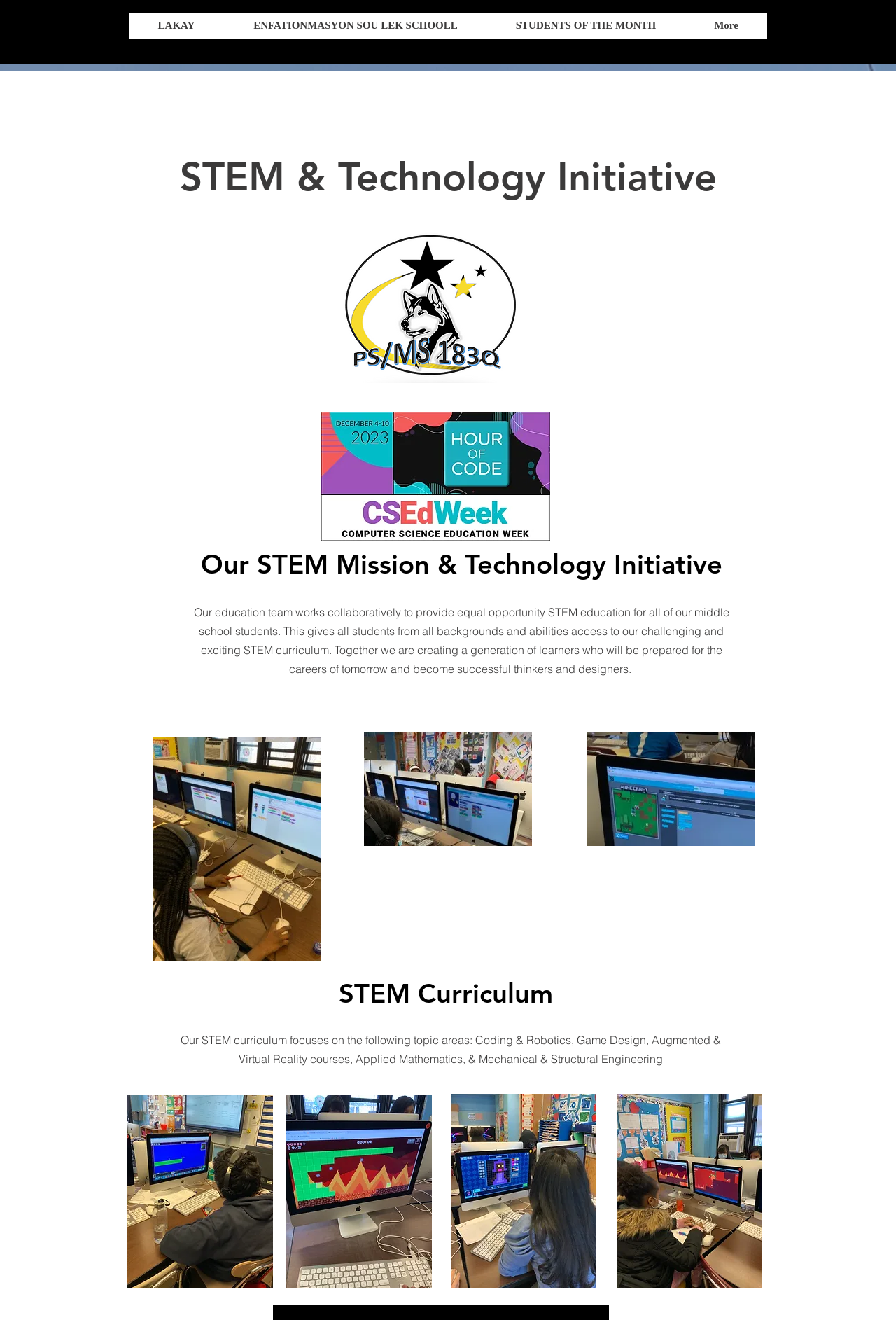Please specify the bounding box coordinates in the format (top-left x, top-left y, bottom-right x, bottom-right y), with values ranging from 0 to 1. Identify the bounding box for the UI component described as follows: ENFATIONMASYON SOU LEK SCHOOLL

[0.25, 0.01, 0.543, 0.029]